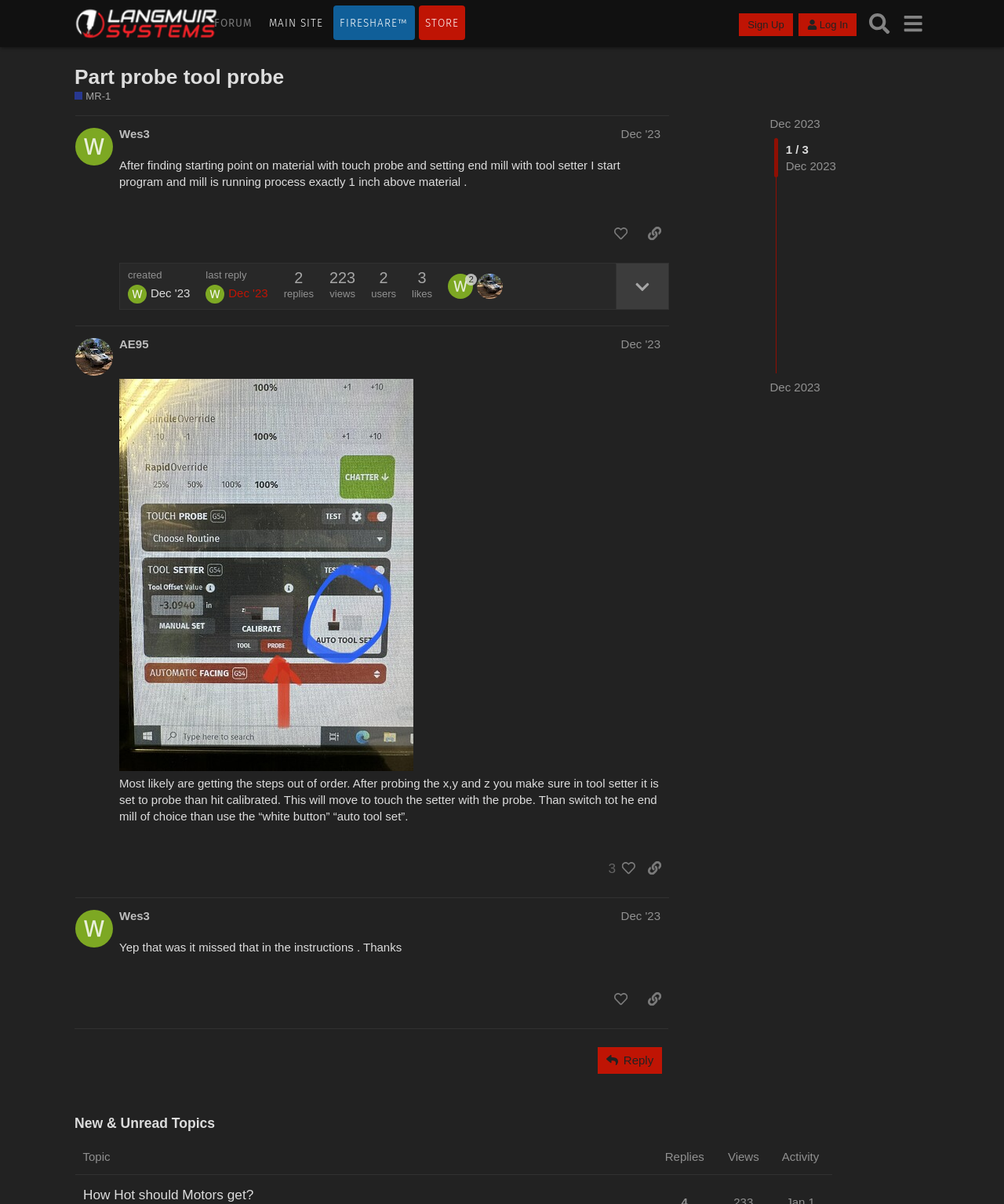Produce a meticulous description of the webpage.

This webpage is a forum discussion page, specifically the "Part probe tool probe - MR-1" topic on the Langmuir Systems Forum. At the top, there is a header section with a logo, navigation links, and buttons for signing up, logging in, and searching. Below the header, there is a heading that displays the topic title.

The main content of the page is divided into three sections, each representing a post from a different user. The first post is from "Wes3" and contains a description of a process involving a touch probe and an end mill. The second post is from "AE95" and includes an image, as well as a response to the original post. The third post is again from "Wes3" and is a brief thank-you message.

Each post section has a heading with the user's name and the date of the post, followed by the post content. The post content may include text, images, or links. Below each post, there are buttons for liking the post, copying a link to the post, and expanding topic details.

At the bottom of the page, there is a "Reply" button and a section for new and unread topics, which includes a table with columns for topic titles, replies, views, and activity.